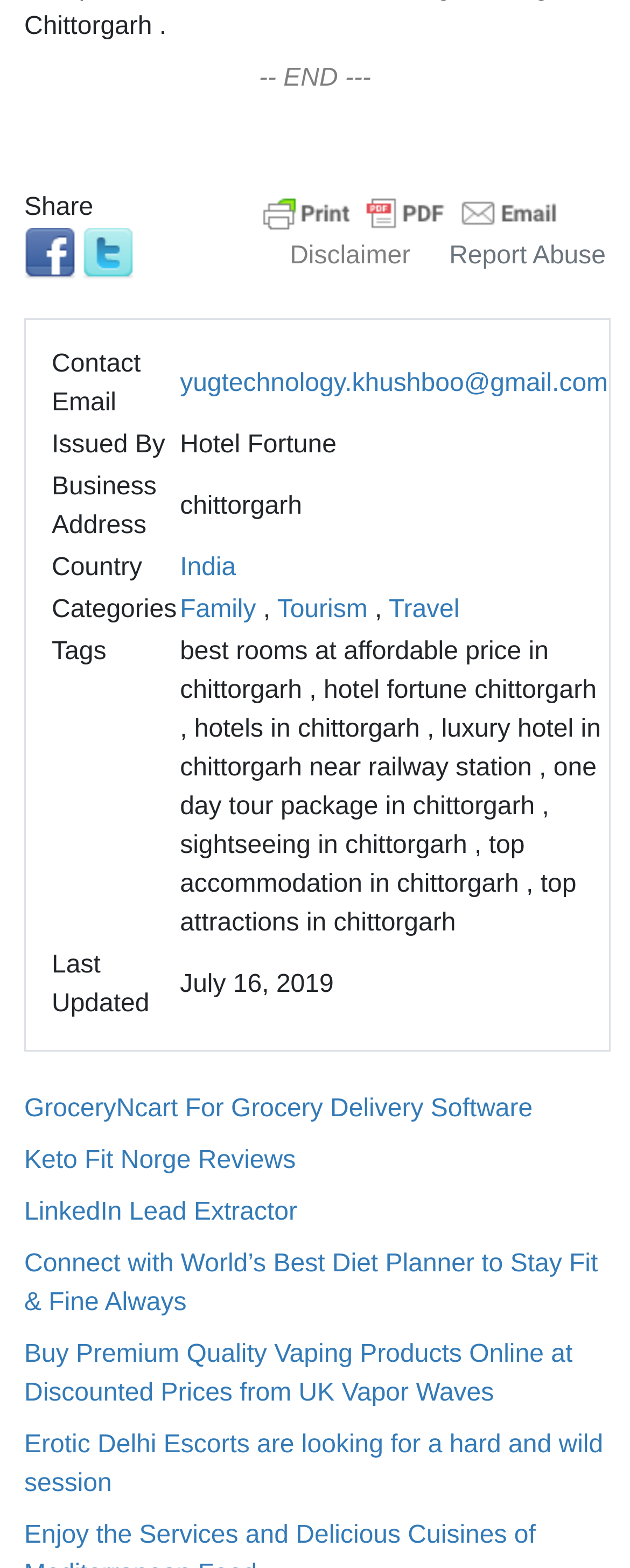Please specify the bounding box coordinates of the element that should be clicked to execute the given instruction: 'Read about Family Tourism'. Ensure the coordinates are four float numbers between 0 and 1, expressed as [left, top, right, bottom].

[0.286, 0.38, 0.406, 0.398]